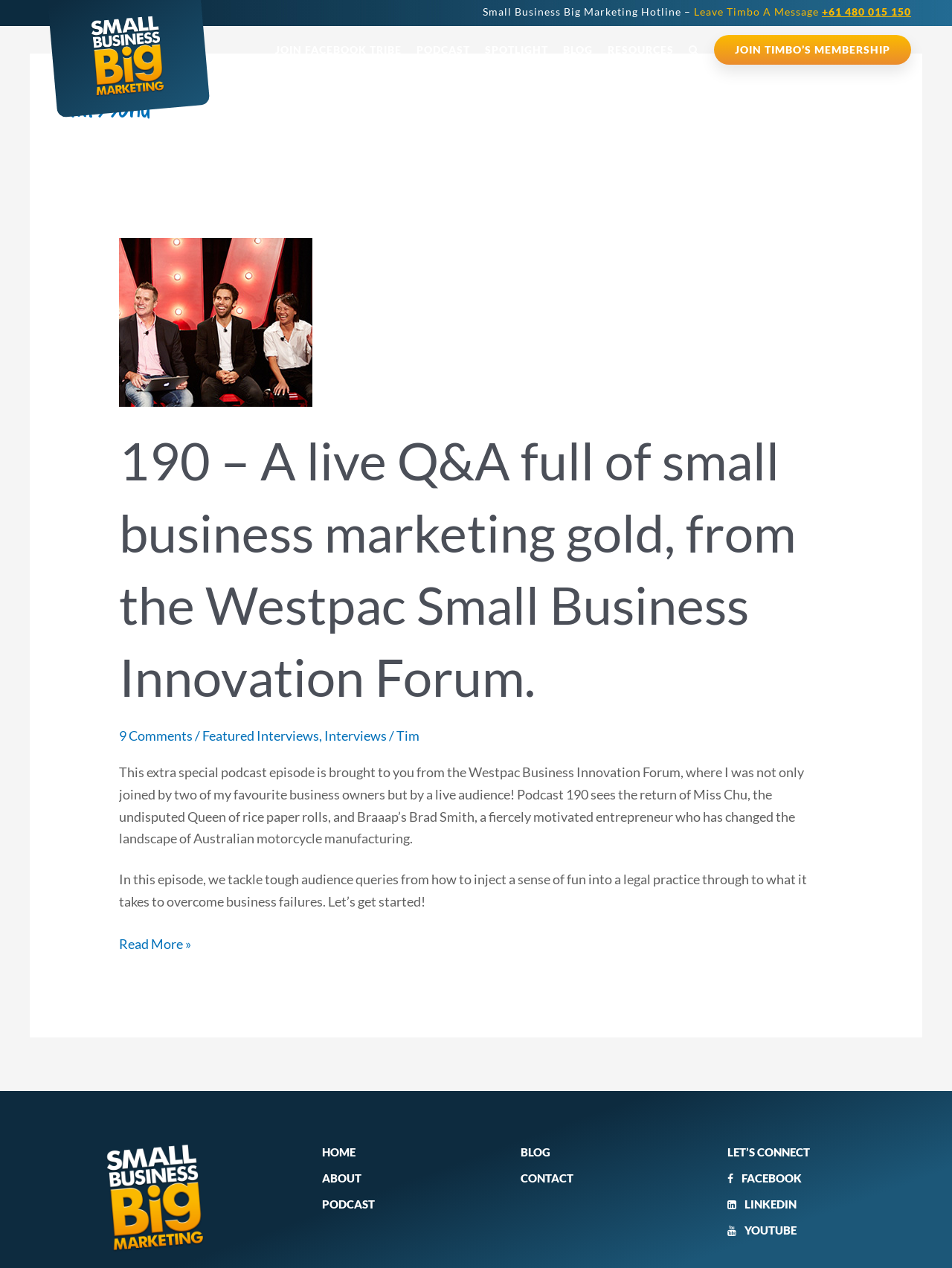Using the webpage screenshot, find the UI element described by Join Facebook Tribe. Provide the bounding box coordinates in the format (top-left x, top-left y, bottom-right x, bottom-right y), ensuring all values are floating point numbers between 0 and 1.

[0.281, 0.028, 0.43, 0.051]